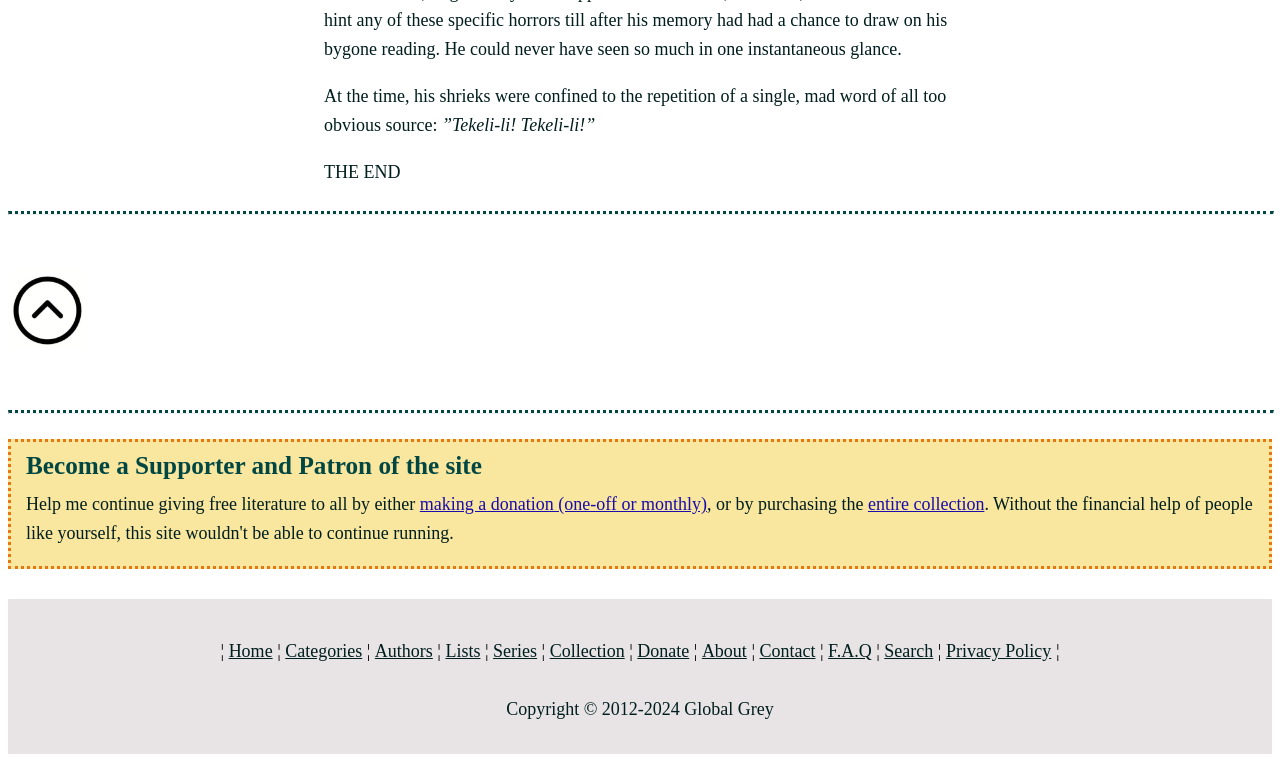Find the bounding box coordinates of the area that needs to be clicked in order to achieve the following instruction: "Search". The coordinates should be specified as four float numbers between 0 and 1, i.e., [left, top, right, bottom].

[0.691, 0.841, 0.729, 0.868]